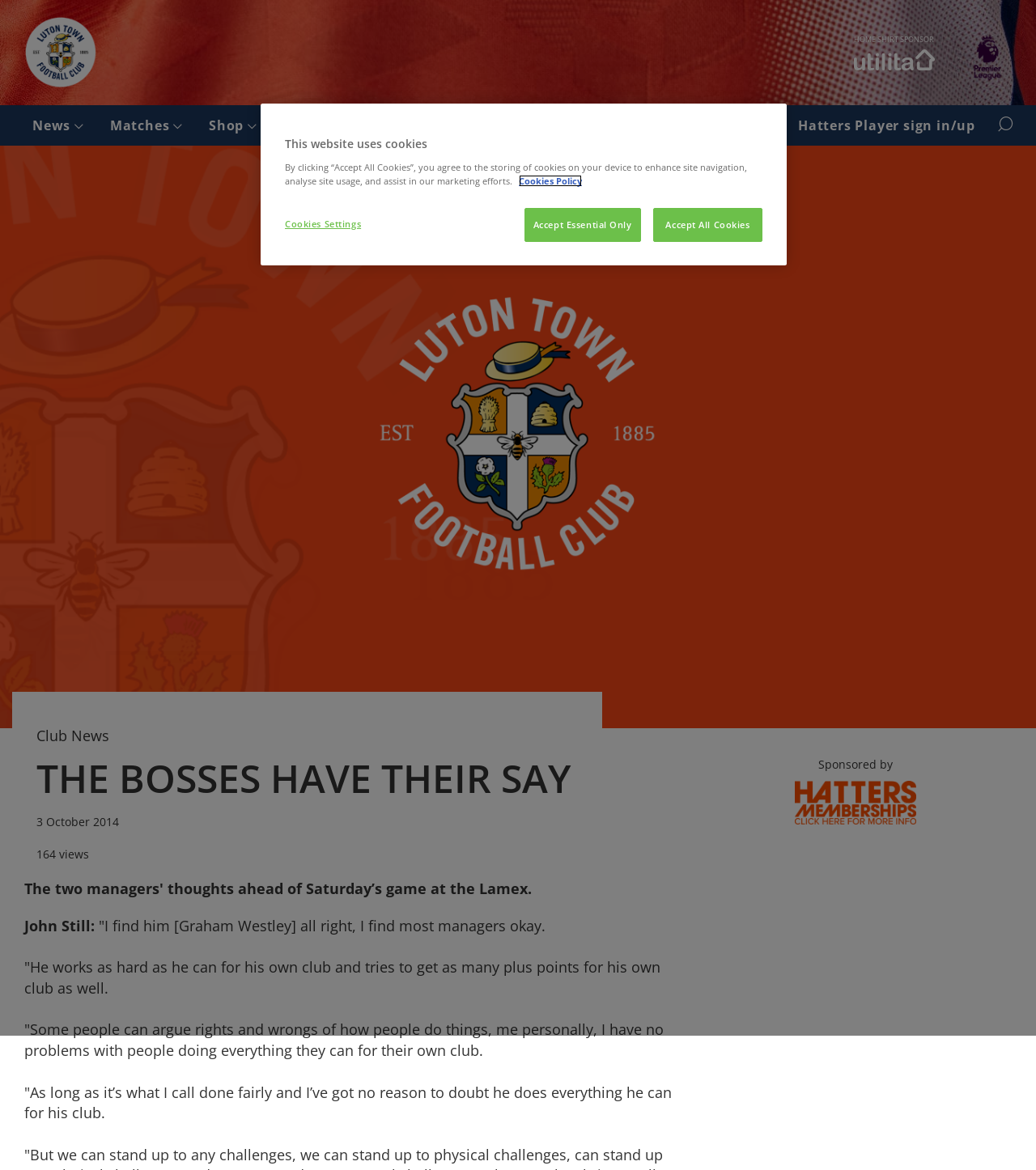Give a one-word or one-phrase response to the question:
What is the category of the news article?

Club News